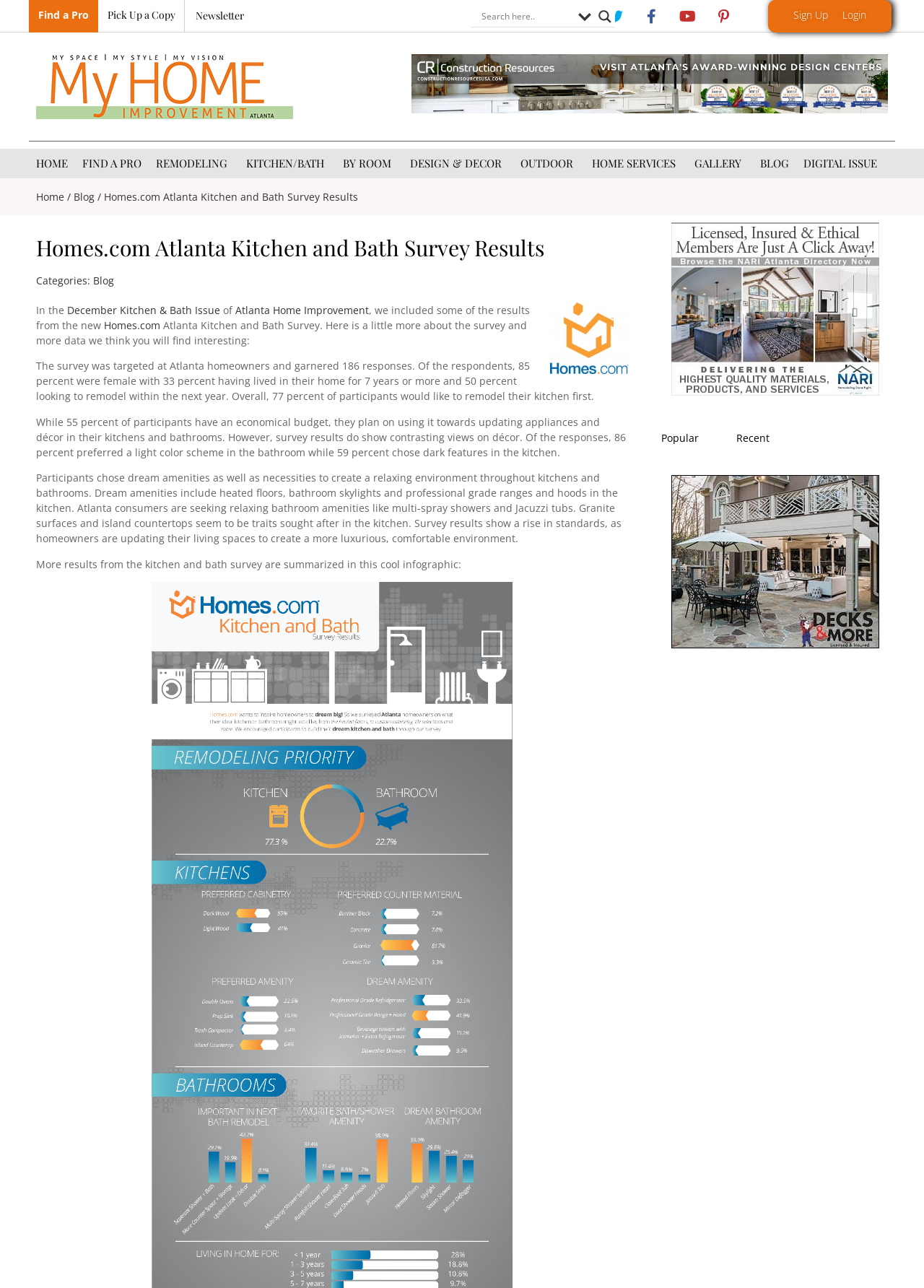Please determine the bounding box coordinates, formatted as (top-left x, top-left y, bottom-right x, bottom-right y), with all values as floating point numbers between 0 and 1. Identify the bounding box of the region described as: aria-label="Search input" name="phrase" placeholder="Search here.."

[0.521, 0.005, 0.618, 0.02]